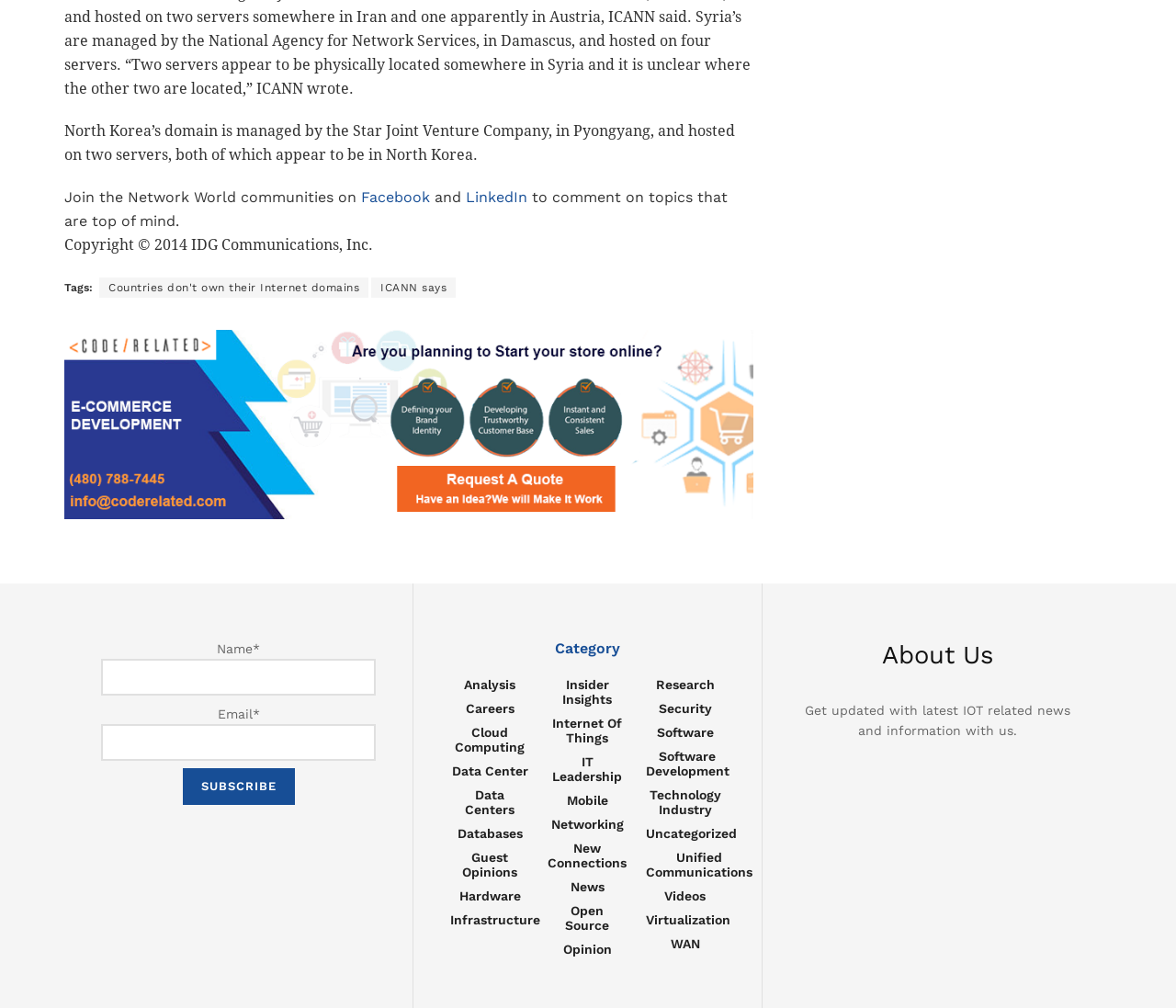Provide the bounding box coordinates in the format (top-left x, top-left y, bottom-right x, bottom-right y). All values are floating point numbers between 0 and 1. Determine the bounding box coordinate of the UI element described as: Virtualization

[0.549, 0.905, 0.621, 0.92]